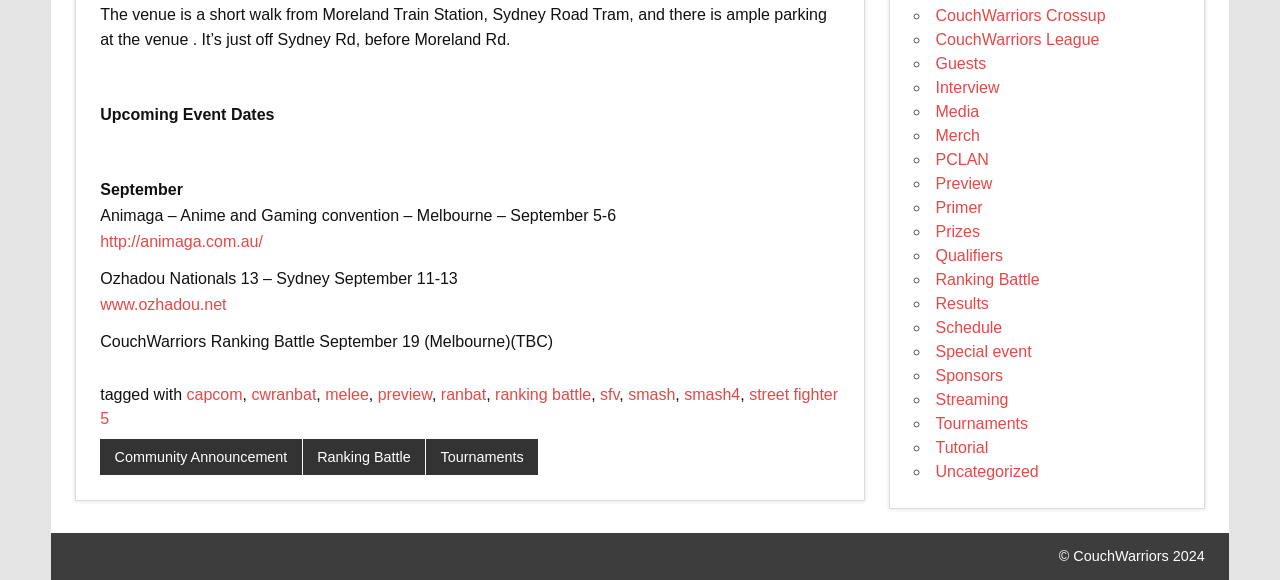From the element description Community Announcement, predict the bounding box coordinates of the UI element. The coordinates must be specified in the format (top-left x, top-left y, bottom-right x, bottom-right y) and should be within the 0 to 1 range.

[0.078, 0.757, 0.236, 0.818]